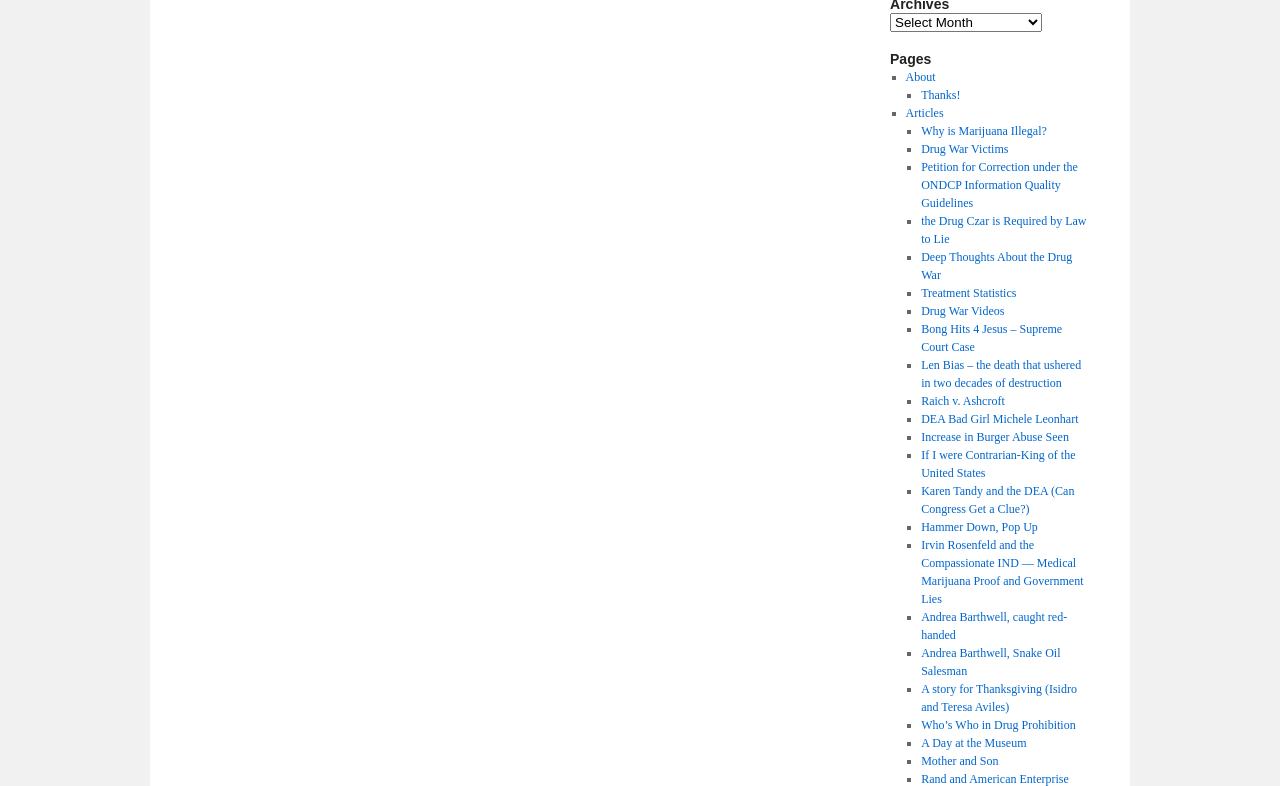Reply to the question with a brief word or phrase: What is the purpose of the 'Archives' combobox?

To access archived content